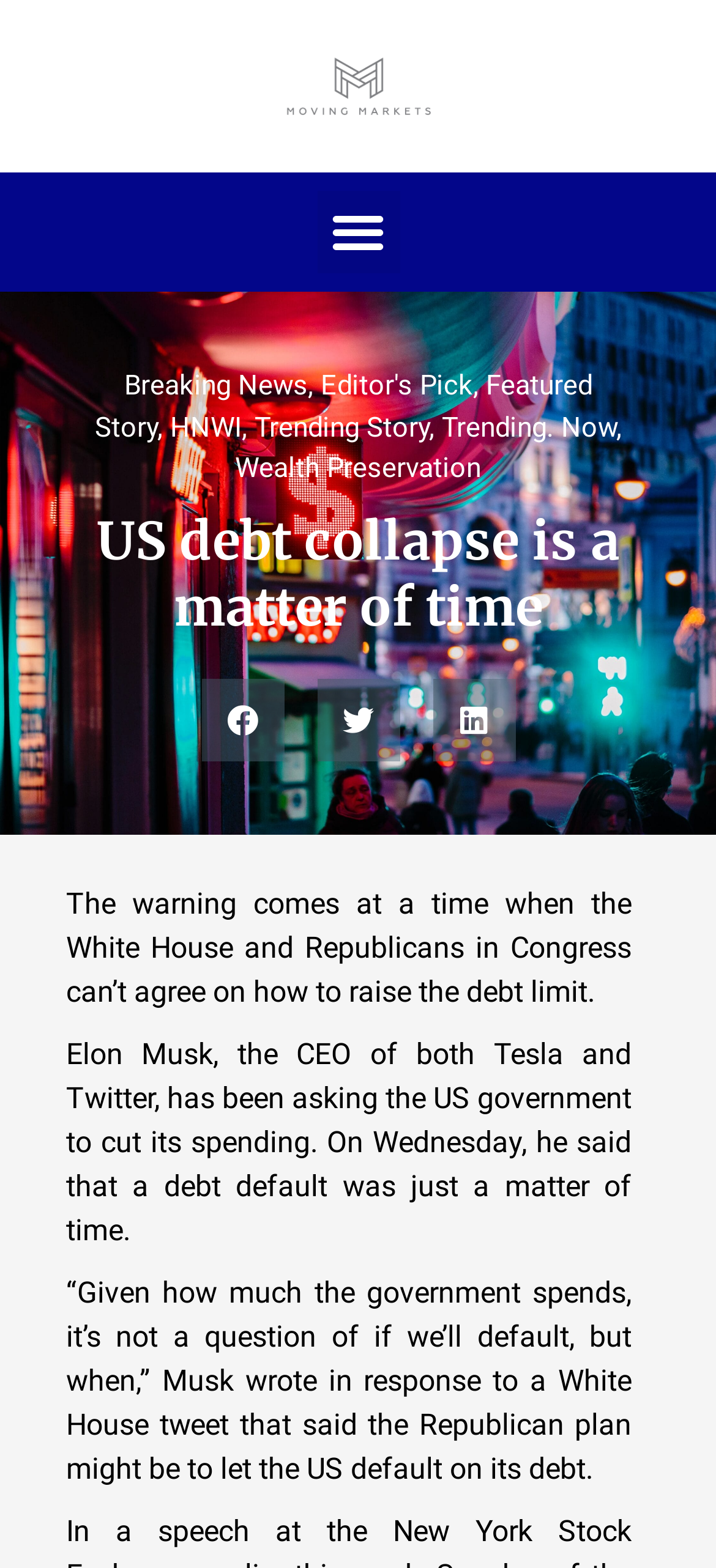Identify the bounding box coordinates of the part that should be clicked to carry out this instruction: "View the 'Editor's Pick' story".

[0.447, 0.236, 0.66, 0.257]